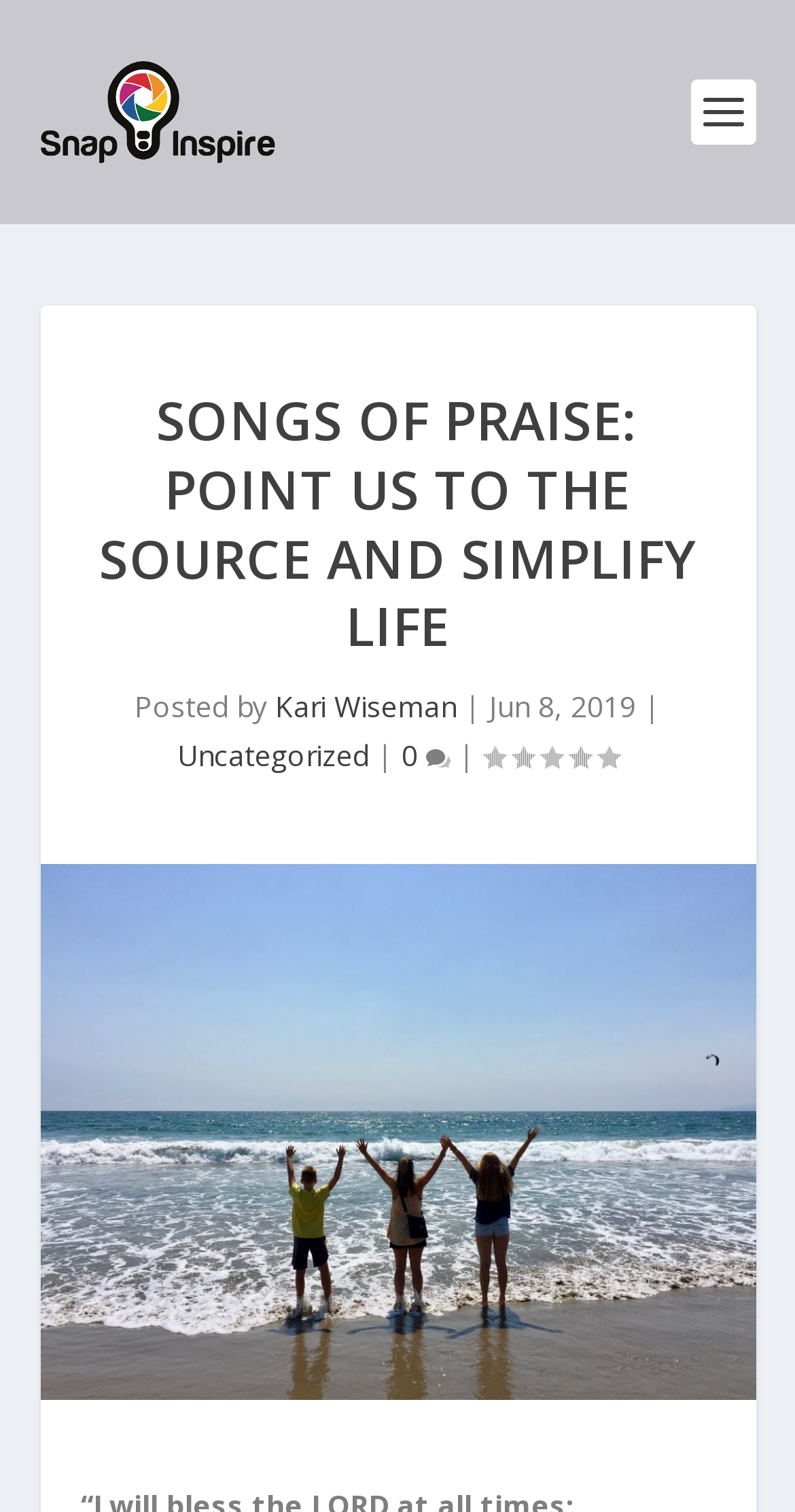Using the elements shown in the image, answer the question comprehensively: When was this article posted?

I found the posting date by looking at the text next to the author's name, which is 'Jun 8, 2019'.